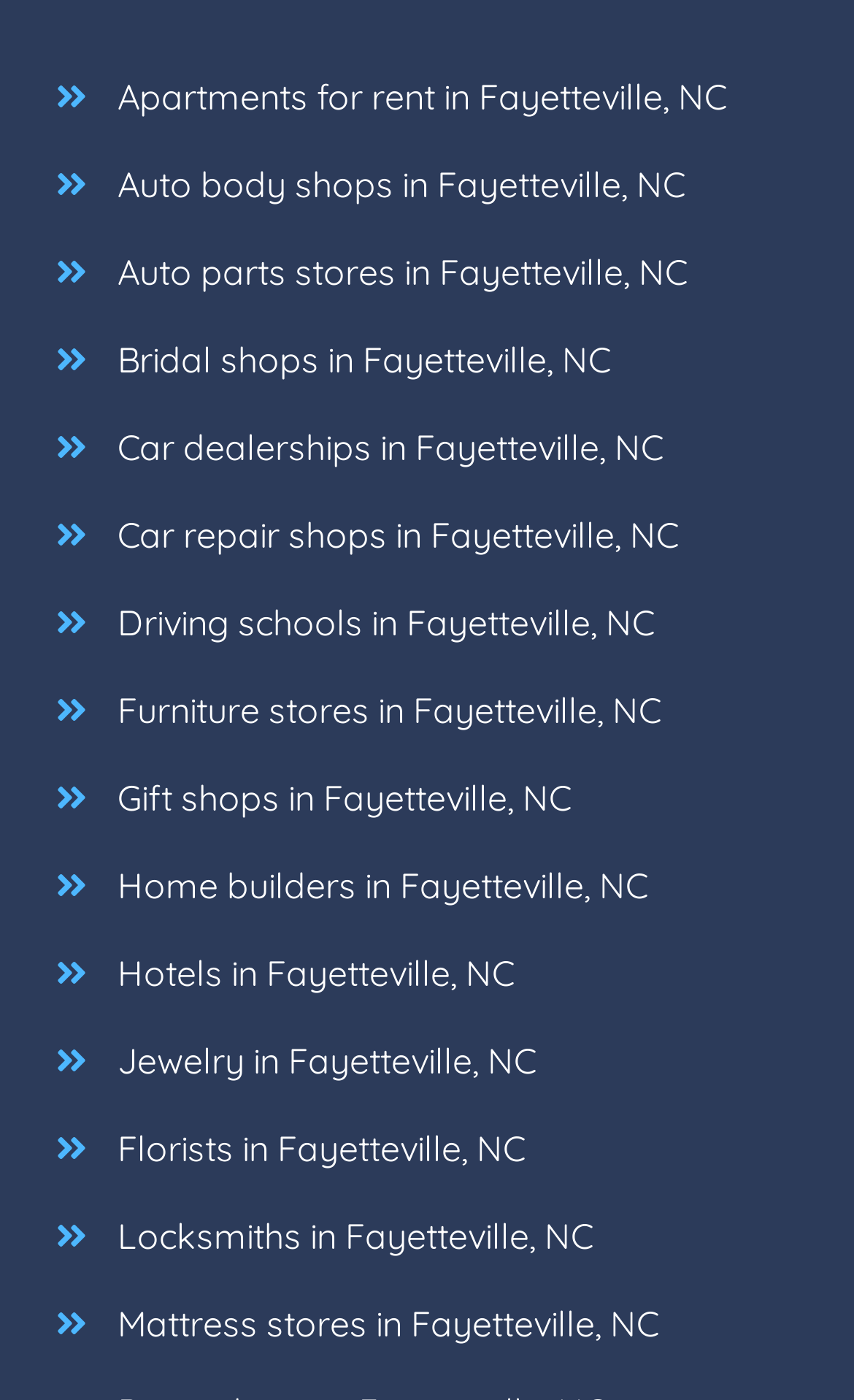Locate the bounding box of the UI element with the following description: "Hotels in Fayetteville, NC".

[0.102, 0.664, 0.627, 0.726]